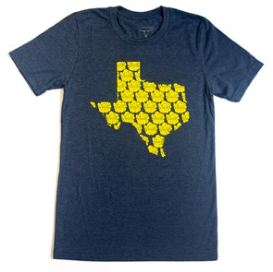What is the significance of the yellow roses in the design?
Look at the image and provide a detailed response to the question.

The caption explains that the design is composed of an artistic arrangement of yellow roses, symbolizing the Texas state flower, which highlights the outline of Texas.